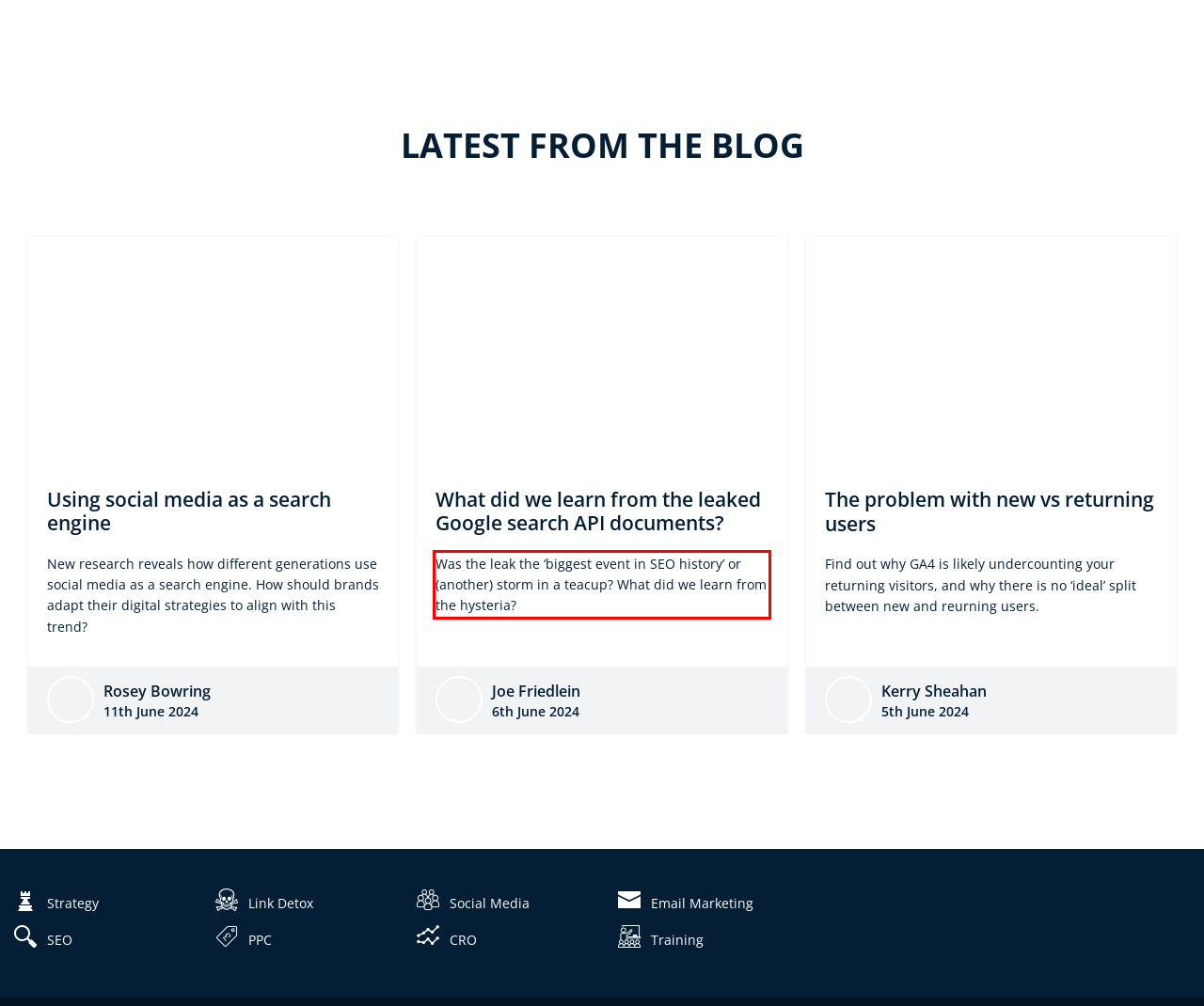Look at the webpage screenshot and recognize the text inside the red bounding box.

Was the leak the ‘biggest event in SEO history’ or (another) storm in a teacup? What did we learn from the hysteria?